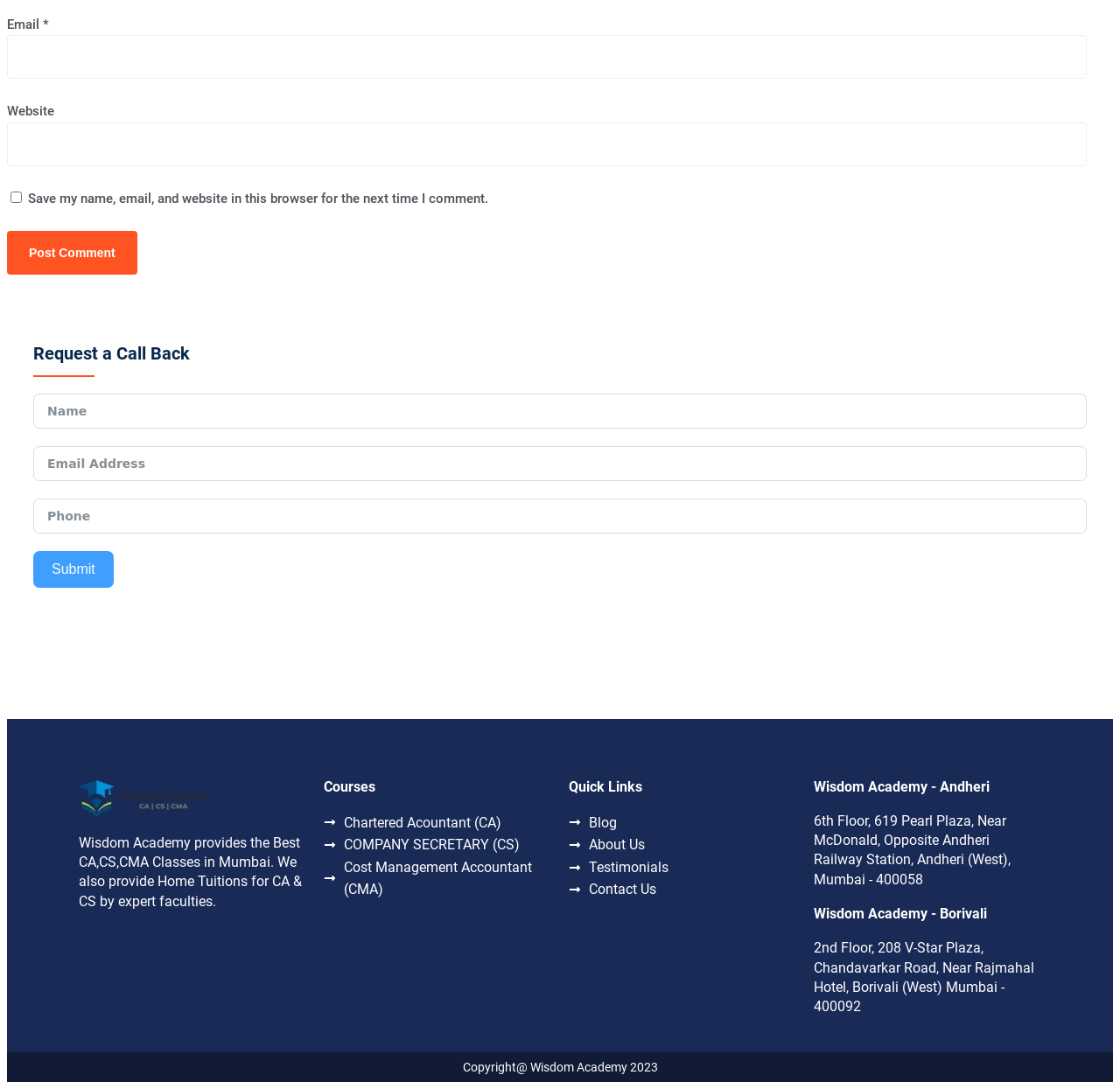Specify the bounding box coordinates (top-left x, top-left y, bottom-right x, bottom-right y) of the UI element in the screenshot that matches this description: Submit

[0.03, 0.506, 0.101, 0.539]